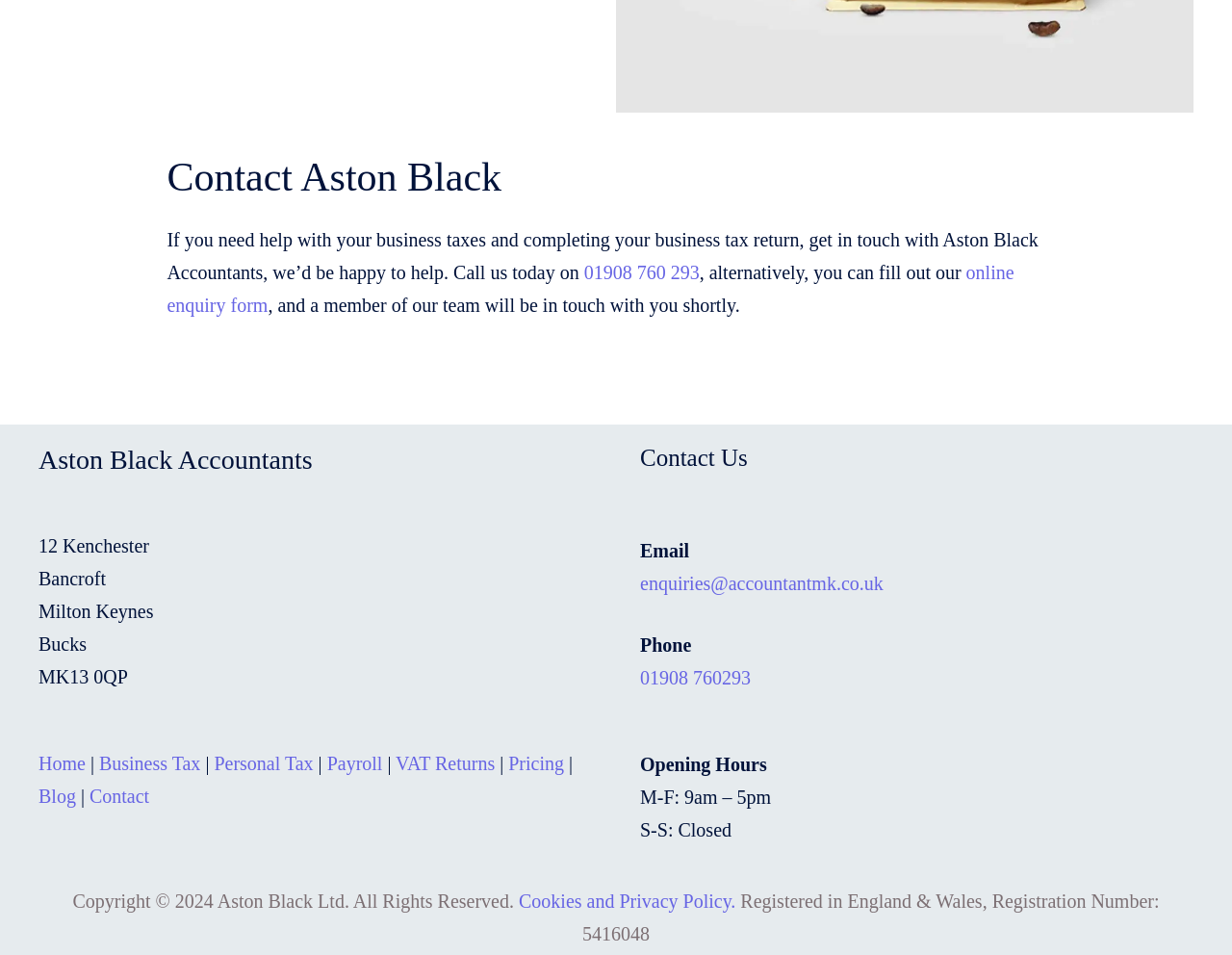Please identify the coordinates of the bounding box that should be clicked to fulfill this instruction: "View the pricing page".

[0.413, 0.789, 0.458, 0.811]